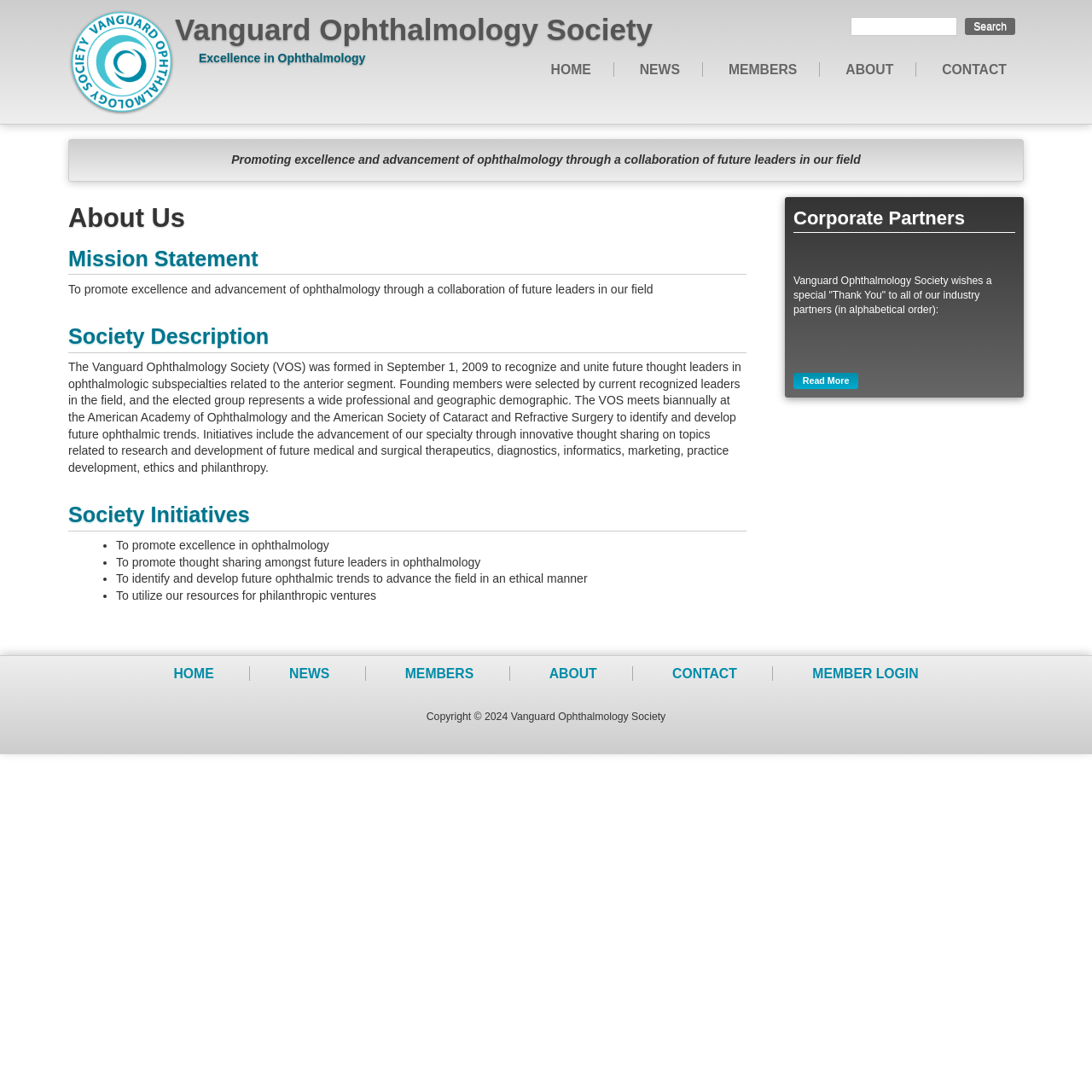What is the purpose of the society?
Please provide a comprehensive and detailed answer to the question.

I found the answer by reading the mission statement of the society, which is located in the 'About Us' section of the webpage. The mission statement states that the purpose of the society is to promote excellence and advancement of ophthalmology through a collaboration of future leaders in the field.